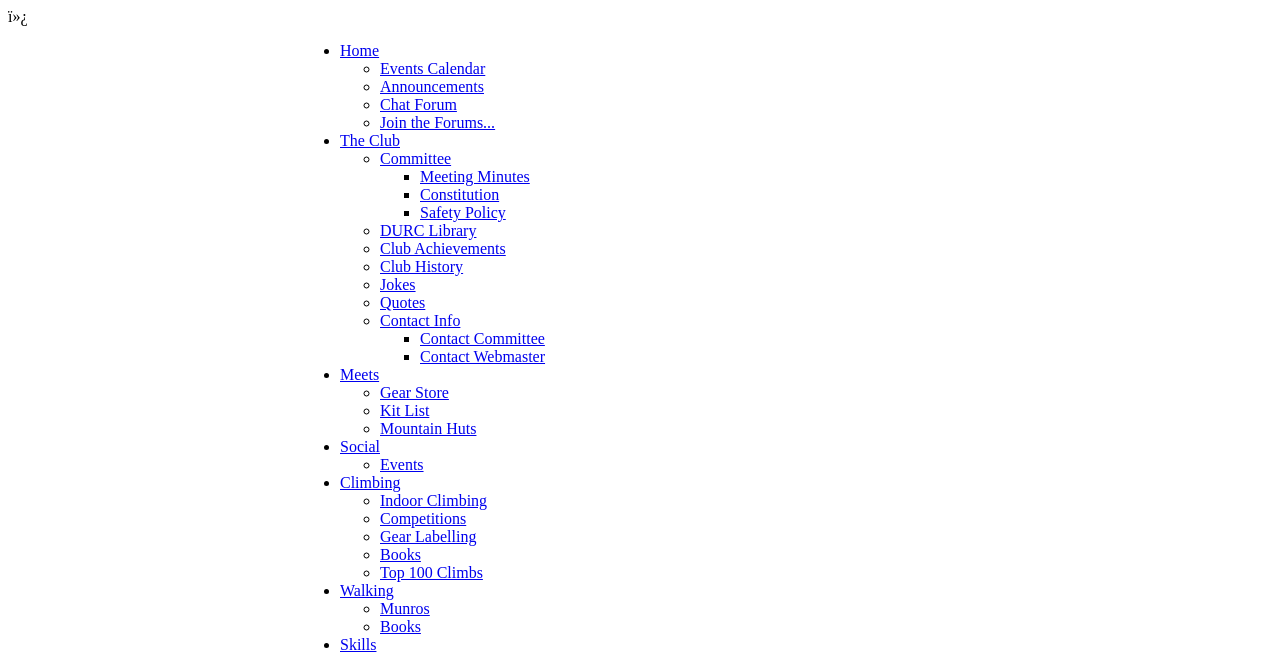Indicate the bounding box coordinates of the element that must be clicked to execute the instruction: "Check Meeting Minutes". The coordinates should be given as four float numbers between 0 and 1, i.e., [left, top, right, bottom].

[0.328, 0.257, 0.414, 0.283]